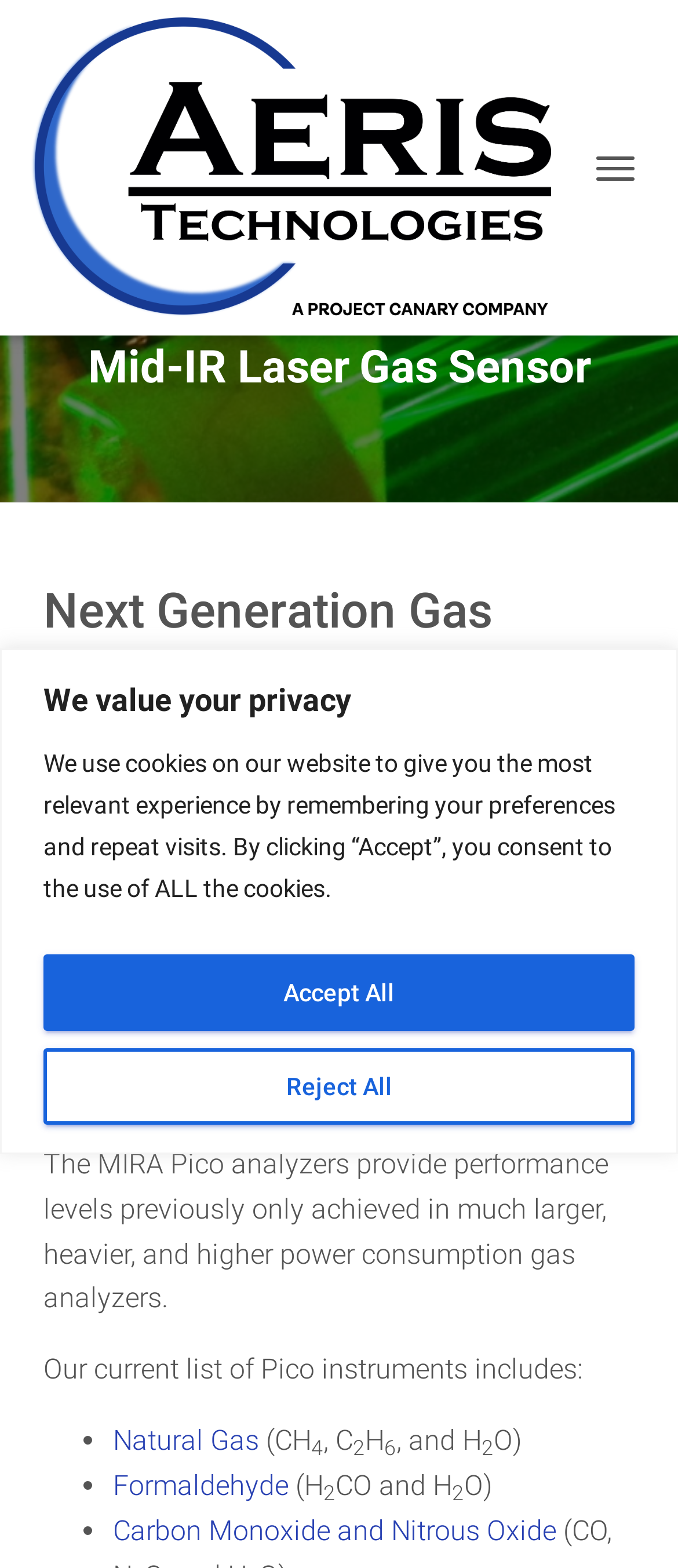Respond to the following question using a concise word or phrase: 
What is the purpose of MIRA gas analyzers?

to measure target species